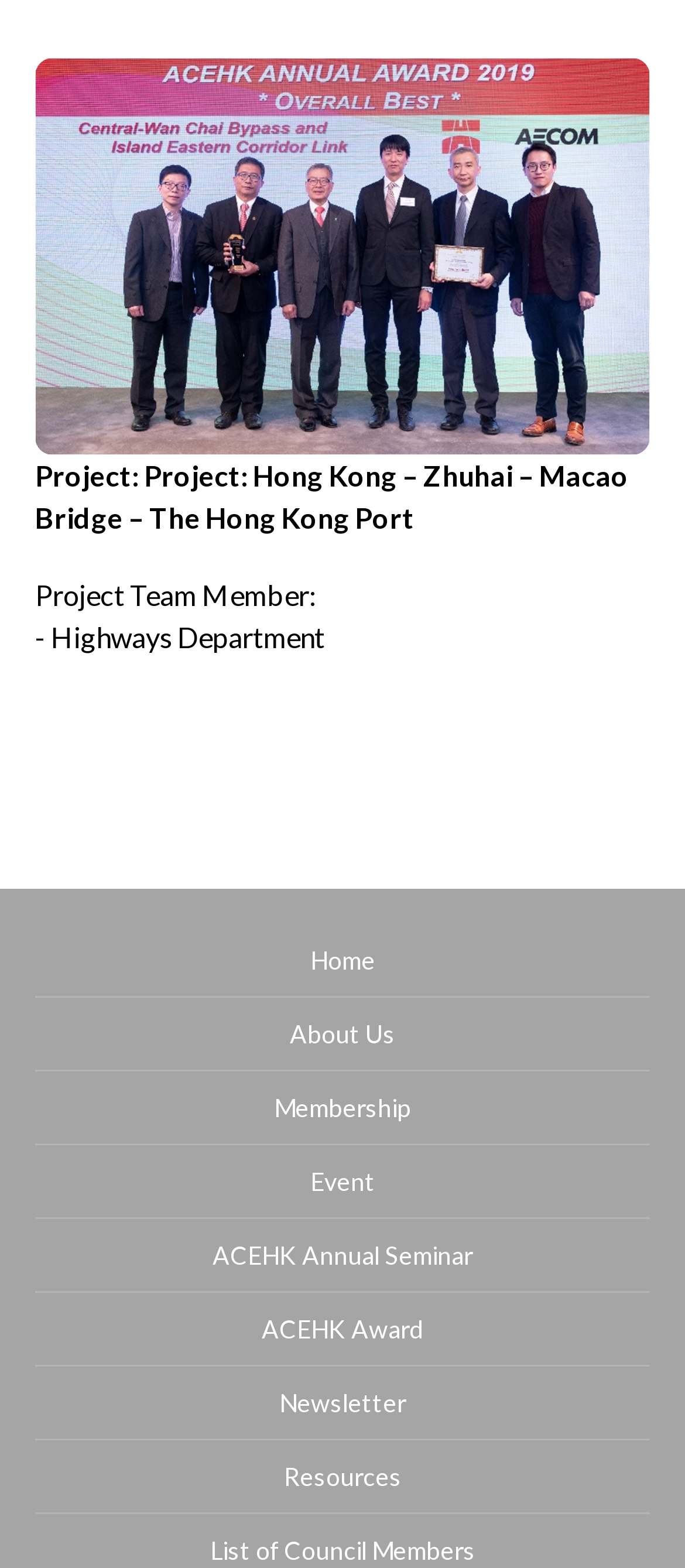Given the element description List of Council Members, specify the bounding box coordinates of the corresponding UI element in the format (top-left x, top-left y, bottom-right x, bottom-right y). All values must be between 0 and 1.

[0.306, 0.979, 0.694, 0.998]